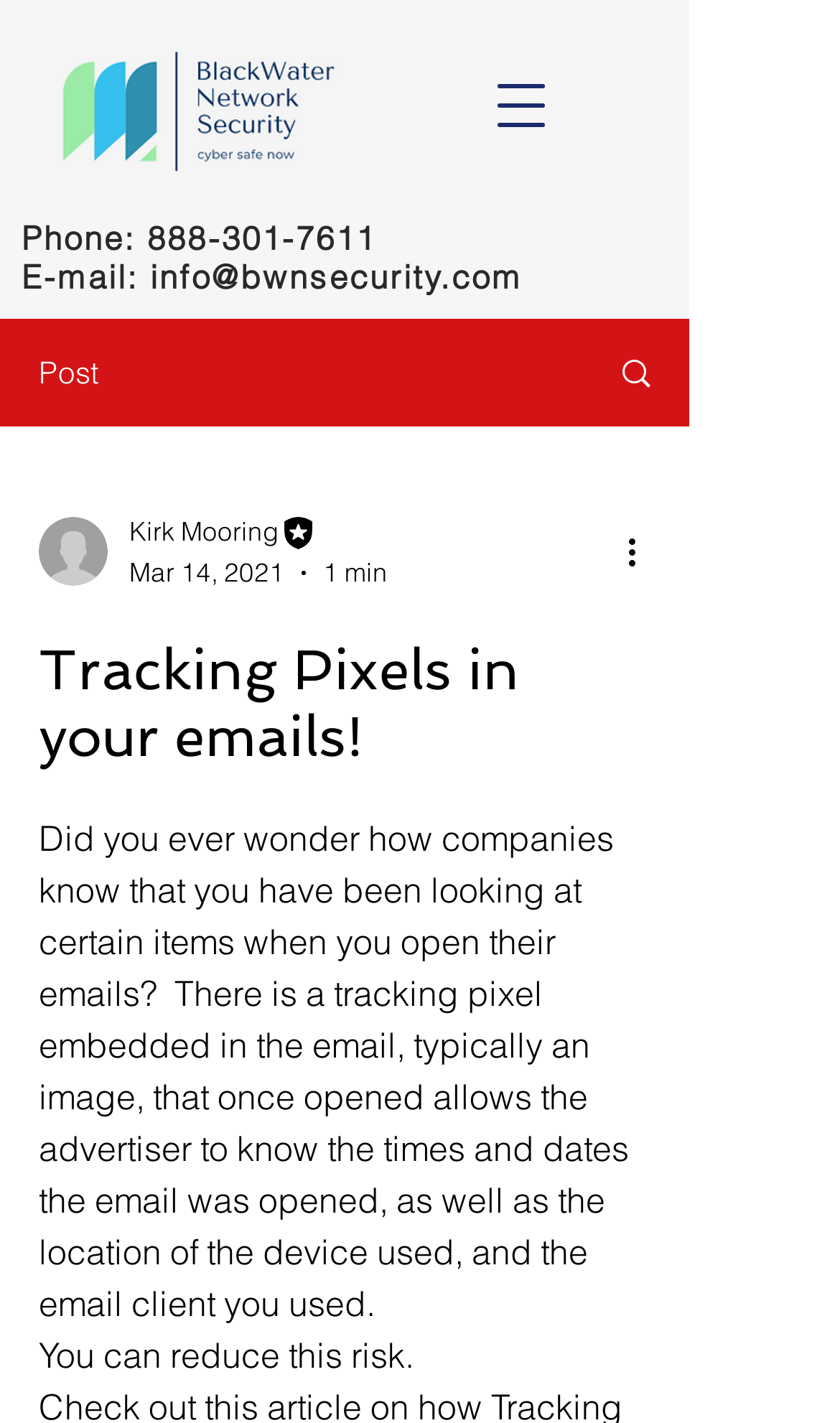Who is the author of the article?
Provide a thorough and detailed answer to the question.

The author's name can be found below the article title, next to the writer's picture, which is a small image on the left side of the webpage.